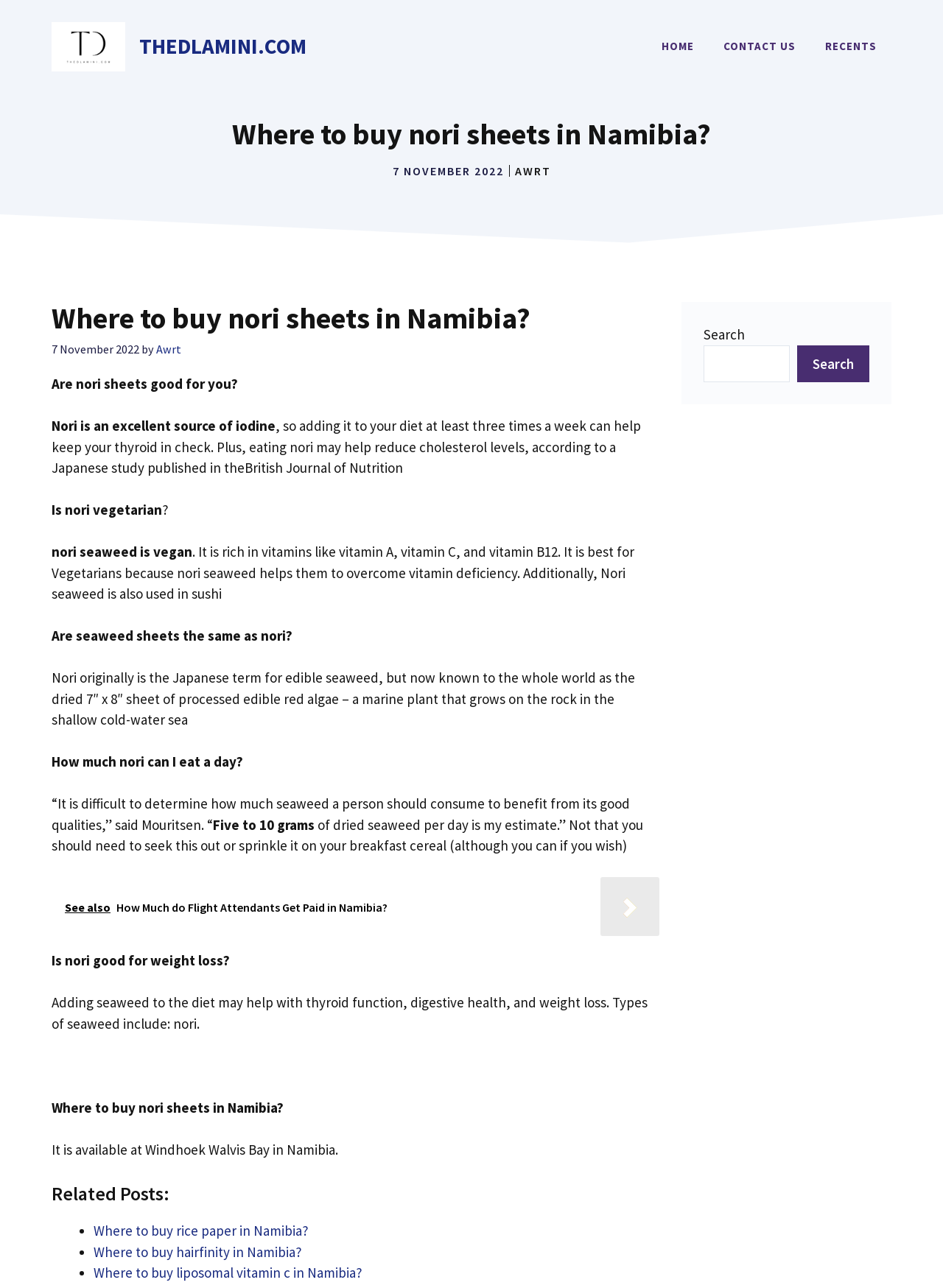Please find the bounding box coordinates of the element that needs to be clicked to perform the following instruction: "Search for something". The bounding box coordinates should be four float numbers between 0 and 1, represented as [left, top, right, bottom].

[0.746, 0.268, 0.838, 0.297]